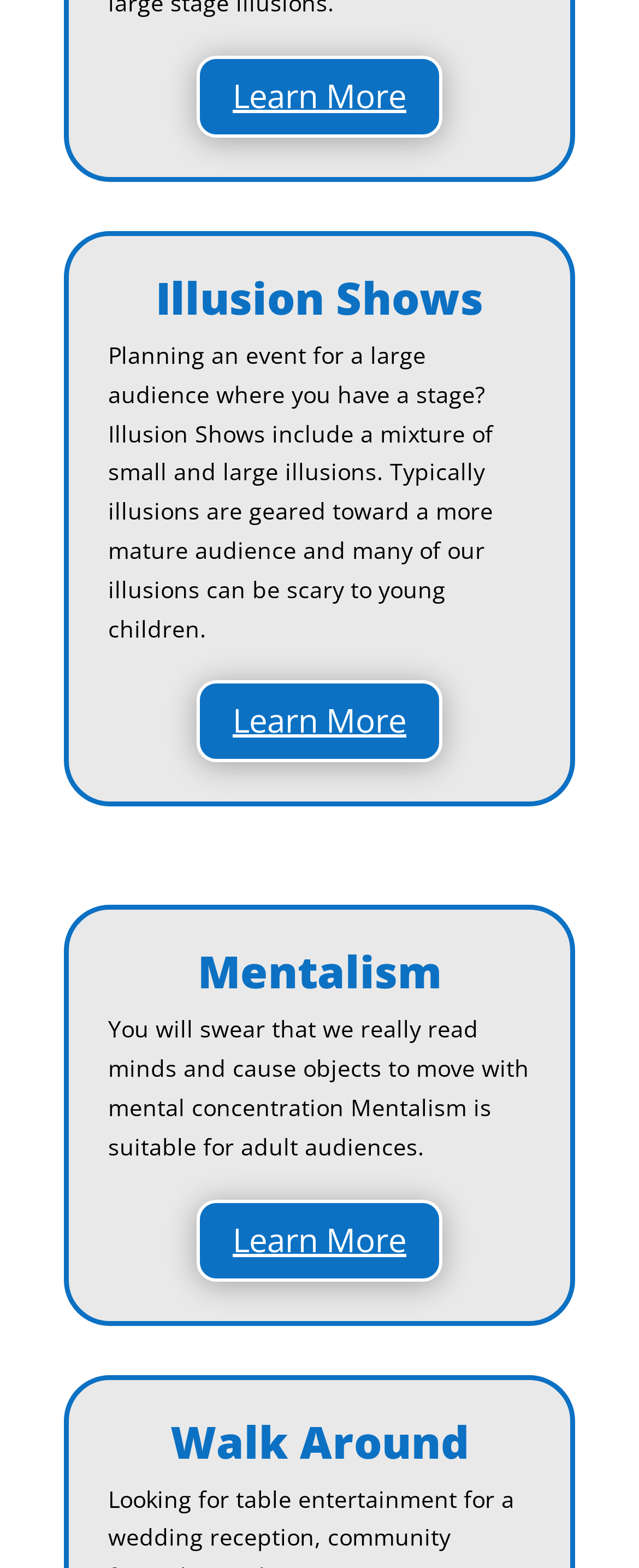What type of shows are suitable for a mature audience?
Provide a comprehensive and detailed answer to the question.

Based on the webpage, it is mentioned that Illusion Shows are geared towards a more mature audience and many of the illusions can be scary to young children. Additionally, Mentalism is also suitable for adult audiences. Therefore, both Illusion Shows and Mentalism are suitable for a mature audience.